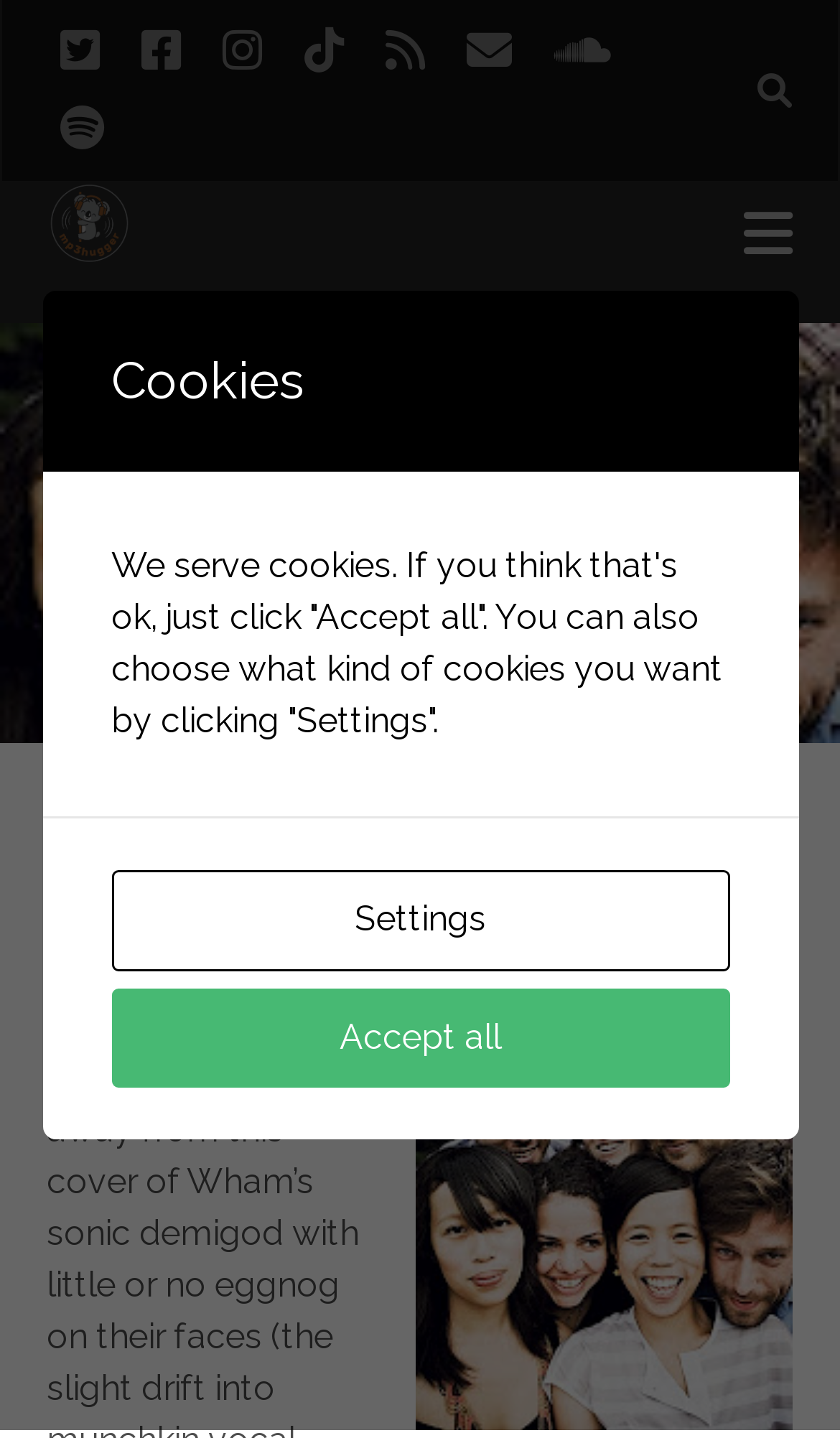What is the primary heading on this webpage?

OHBIJOU – LAST CHRISTMAS